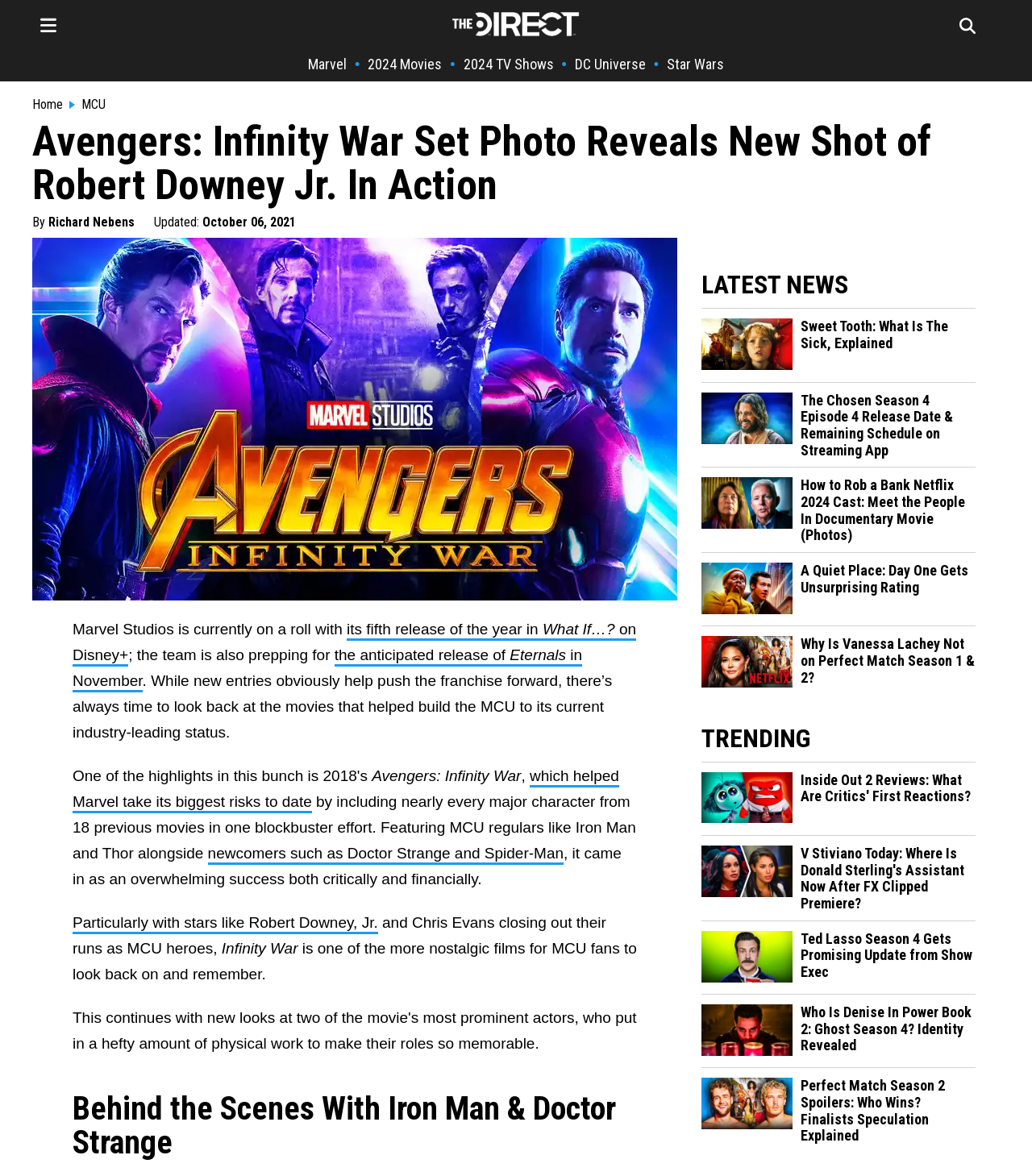What is the website's logo?
We need a detailed and meticulous answer to the question.

I found the logo by looking at the top-left corner of the webpage, where I saw an image with the text 'The Direct Logo' associated with it.